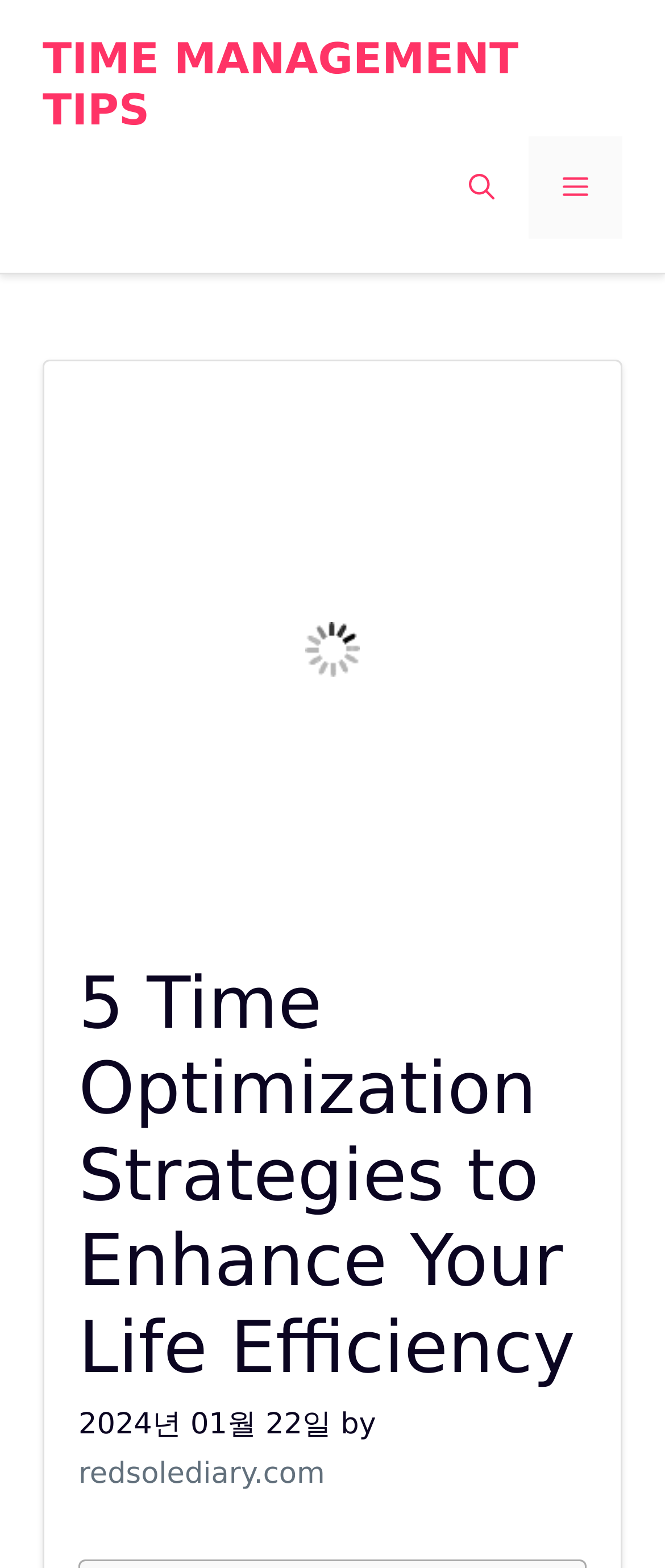What is the author of the article?
Please use the image to deliver a detailed and complete answer.

I found the author of the article by looking at the static text 'by' followed by the link 'redsolediary.com' in the content section.